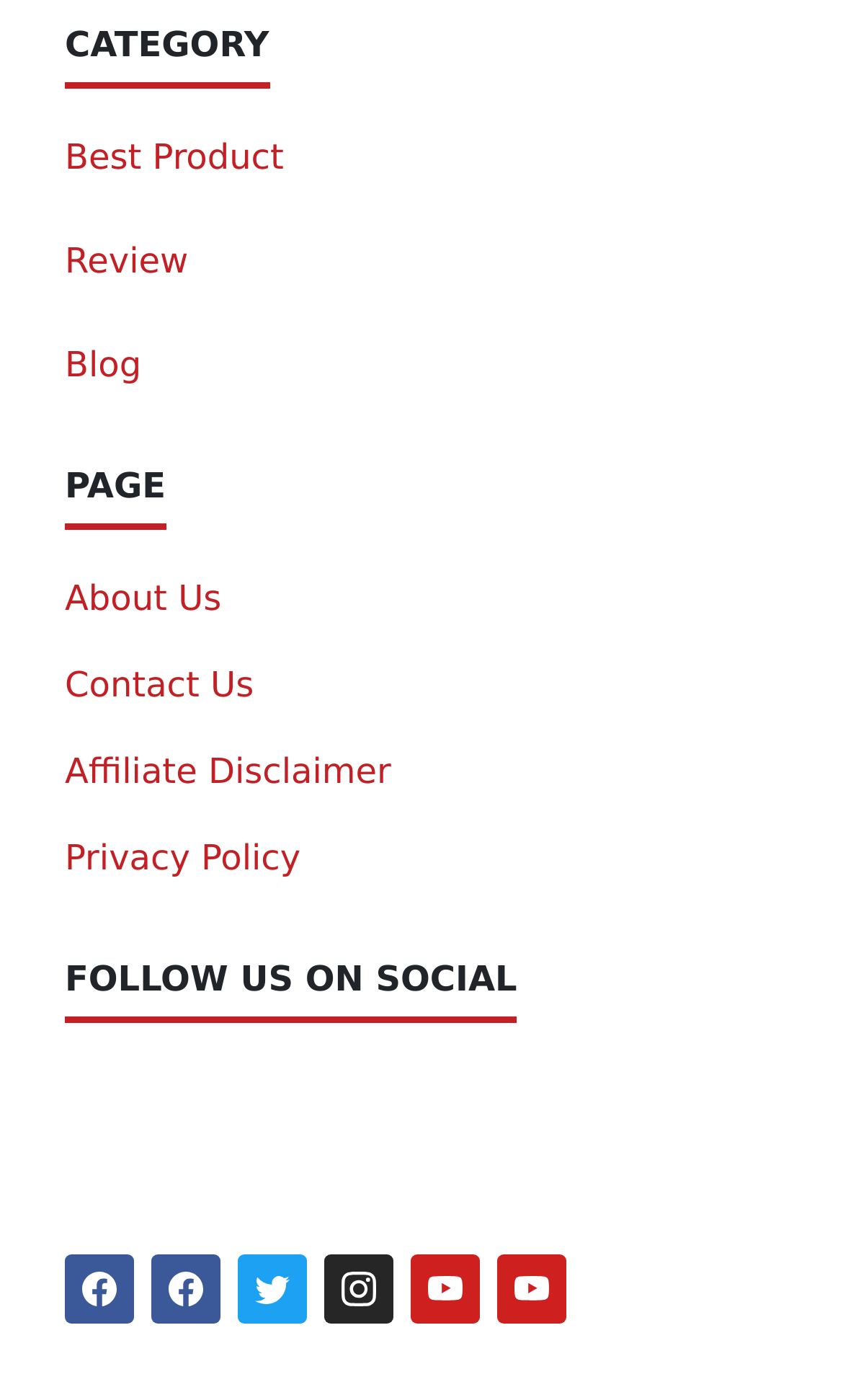Please locate the bounding box coordinates of the element that needs to be clicked to achieve the following instruction: "Check the Privacy Policy". The coordinates should be four float numbers between 0 and 1, i.e., [left, top, right, bottom].

[0.077, 0.598, 0.357, 0.627]